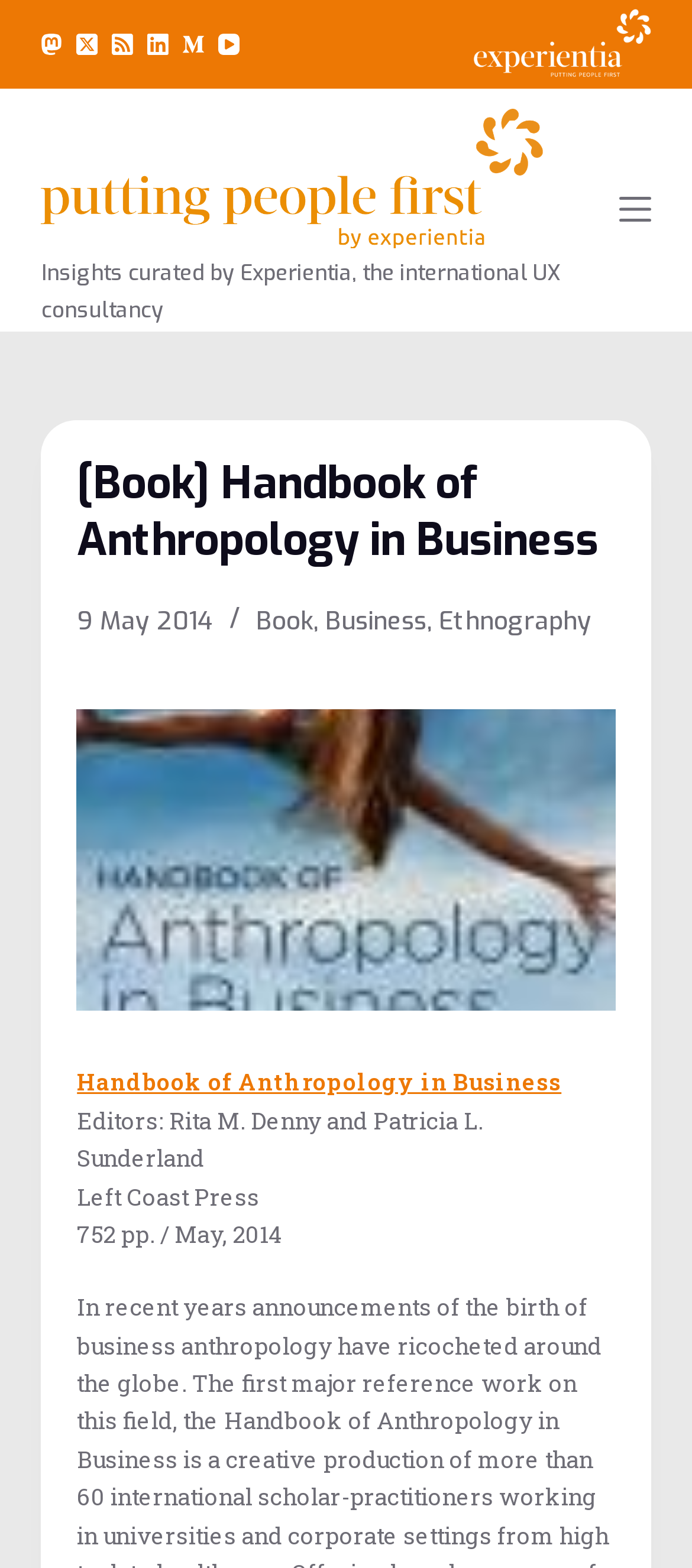Please find and give the text of the main heading on the webpage.

[Book] Handbook of Anthropology in Business